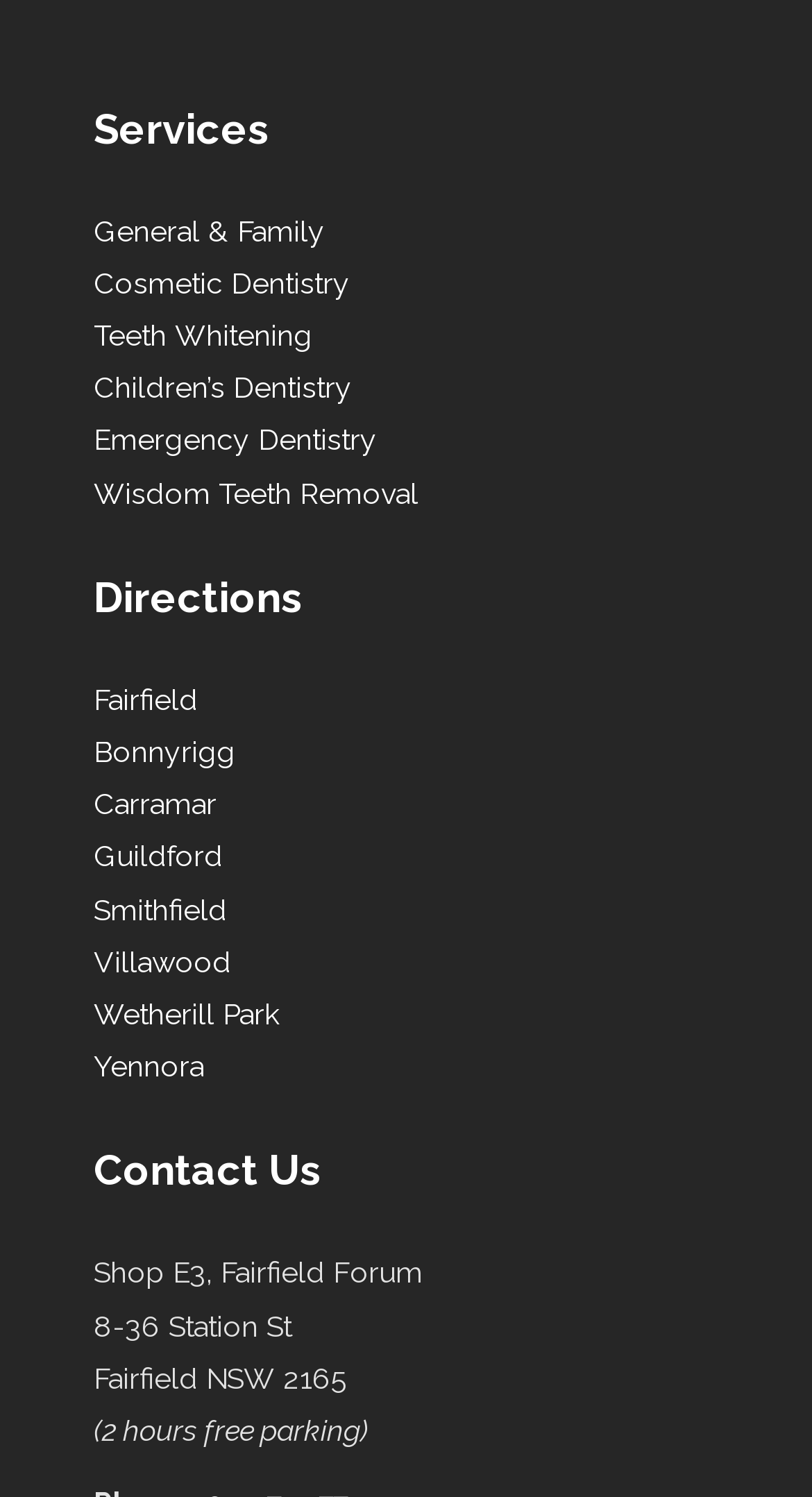Please determine the bounding box coordinates, formatted as (top-left x, top-left y, bottom-right x, bottom-right y), with all values as floating point numbers between 0 and 1. Identify the bounding box of the region described as: Children’s Dentistry

[0.115, 0.248, 0.433, 0.27]